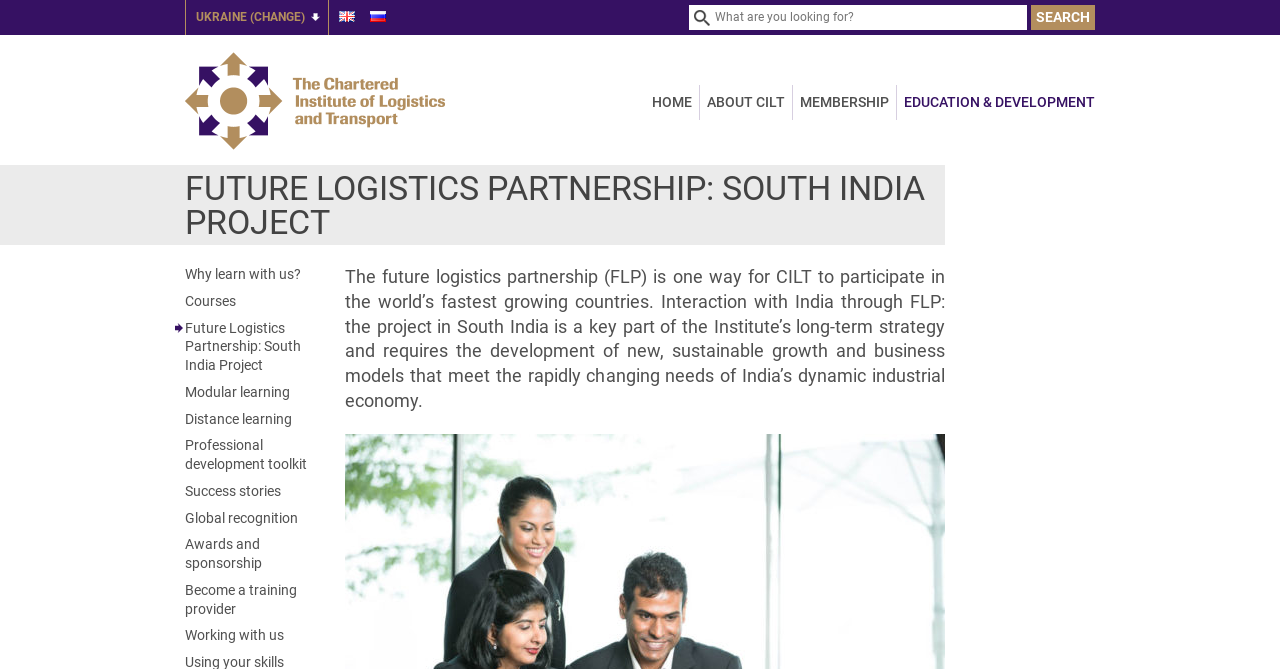Using the webpage screenshot, find the UI element described by Working with us. Provide the bounding box coordinates in the format (top-left x, top-left y, bottom-right x, bottom-right y), ensuring all values are floating point numbers between 0 and 1.

[0.145, 0.936, 0.246, 0.964]